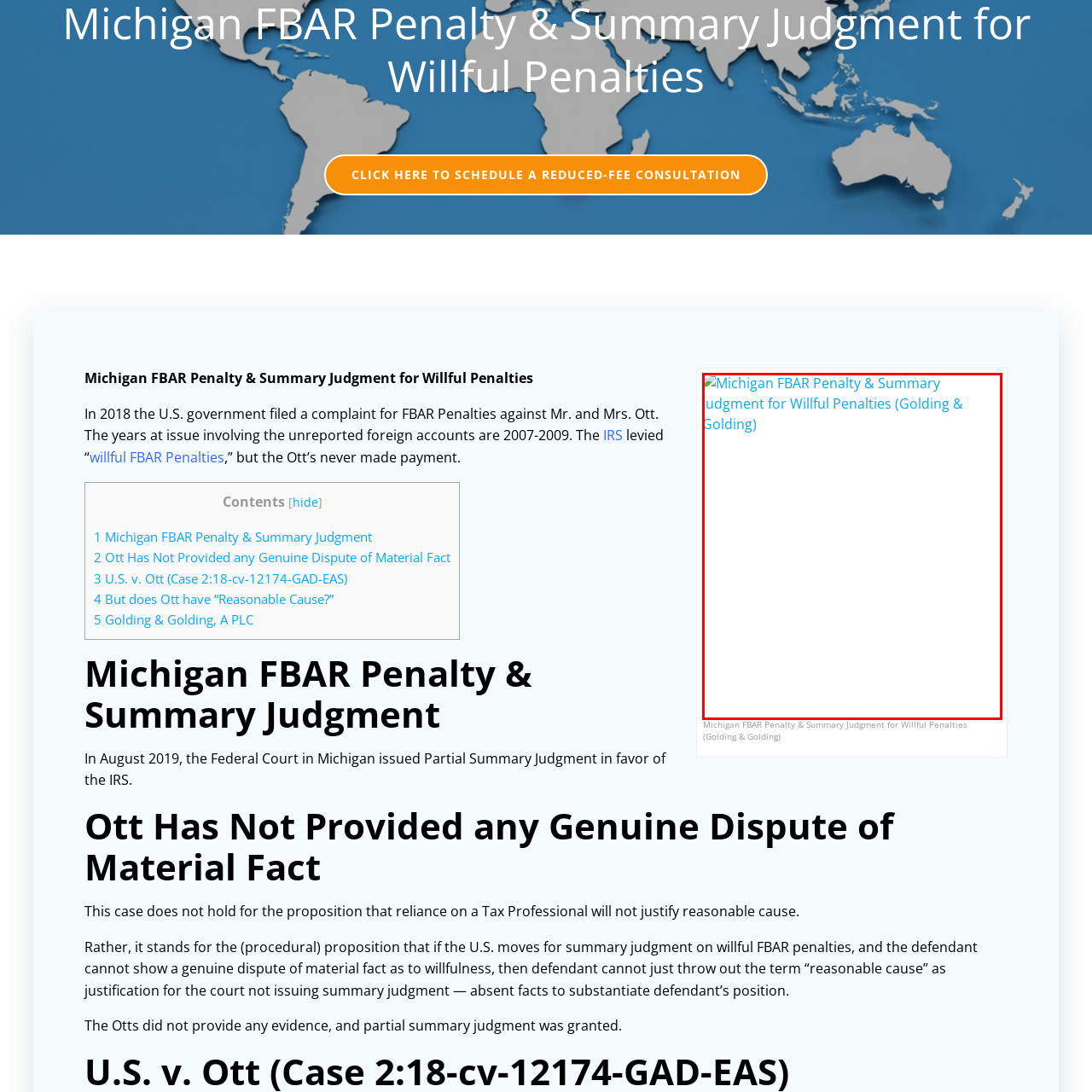Provide a comprehensive description of the image located within the red boundary.

This image features the title "Michigan FBAR Penalty & Summary Judgment for Willful Penalties," attributed to the legal firm Golding & Golding. The title likely relates to an important legal matter involving Foreign Bank Account Reporting (FBAR) penalties, emphasizing the firm's focus on tax law and financial compliance. The design is clean and professional, reflecting the seriousness of the legal issues it addresses. Such visuals often accompany detailed legal analyses or consultations related to tax compliance, particularly for clients facing penalties in Michigan.